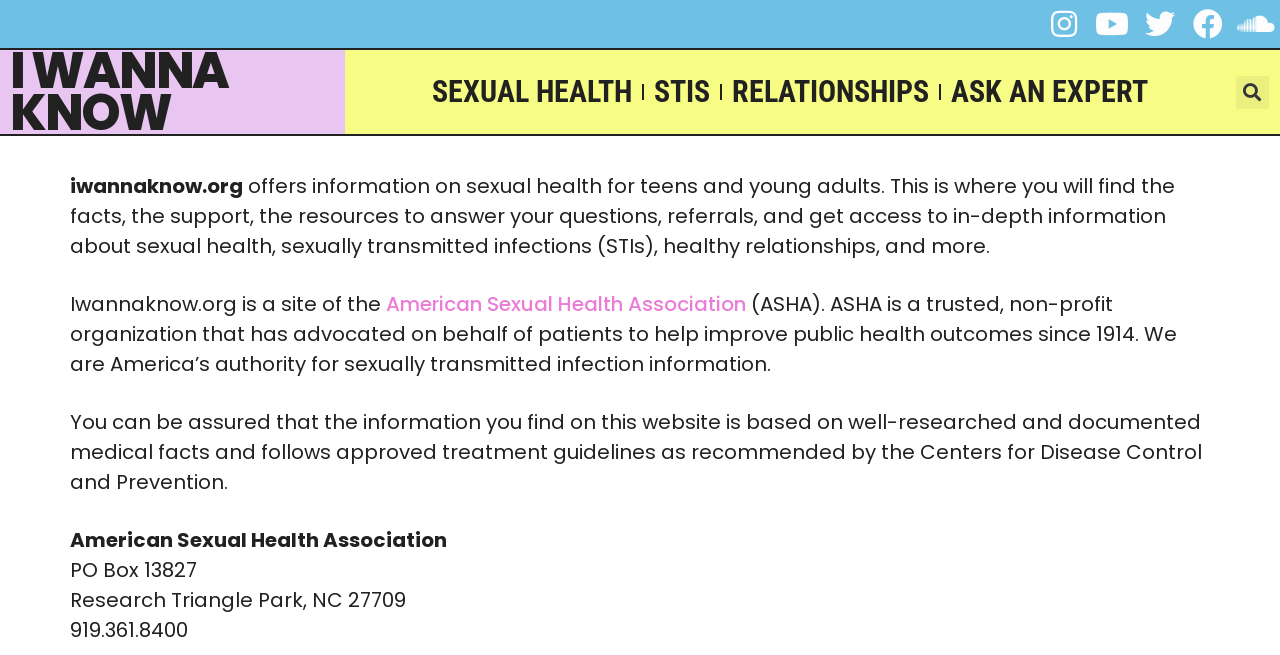Identify the bounding box coordinates for the region of the element that should be clicked to carry out the instruction: "Search for something". The bounding box coordinates should be four float numbers between 0 and 1, i.e., [left, top, right, bottom].

[0.965, 0.115, 0.988, 0.166]